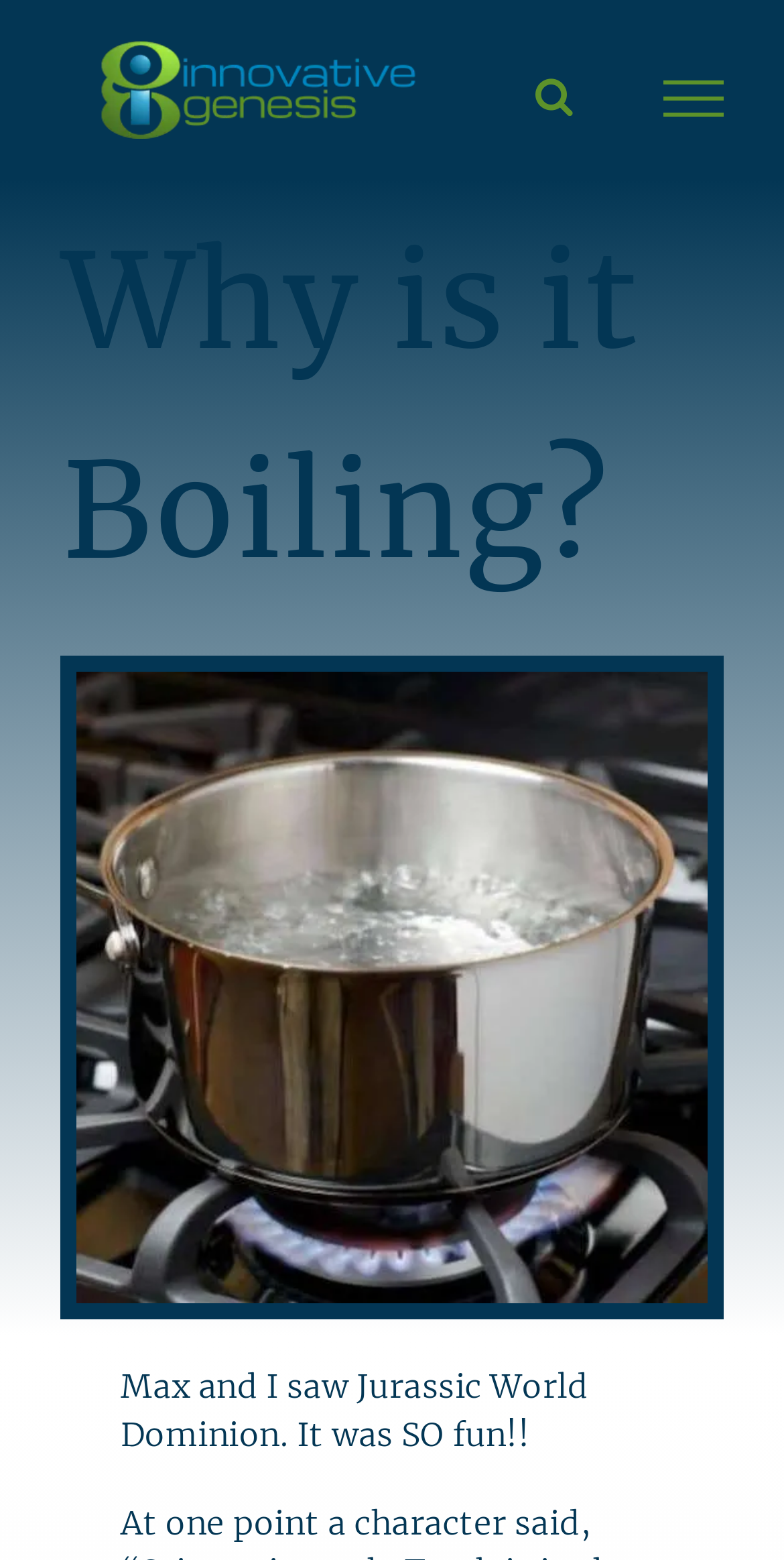Please identify the webpage's heading and generate its text content.

Why is it Boiling?